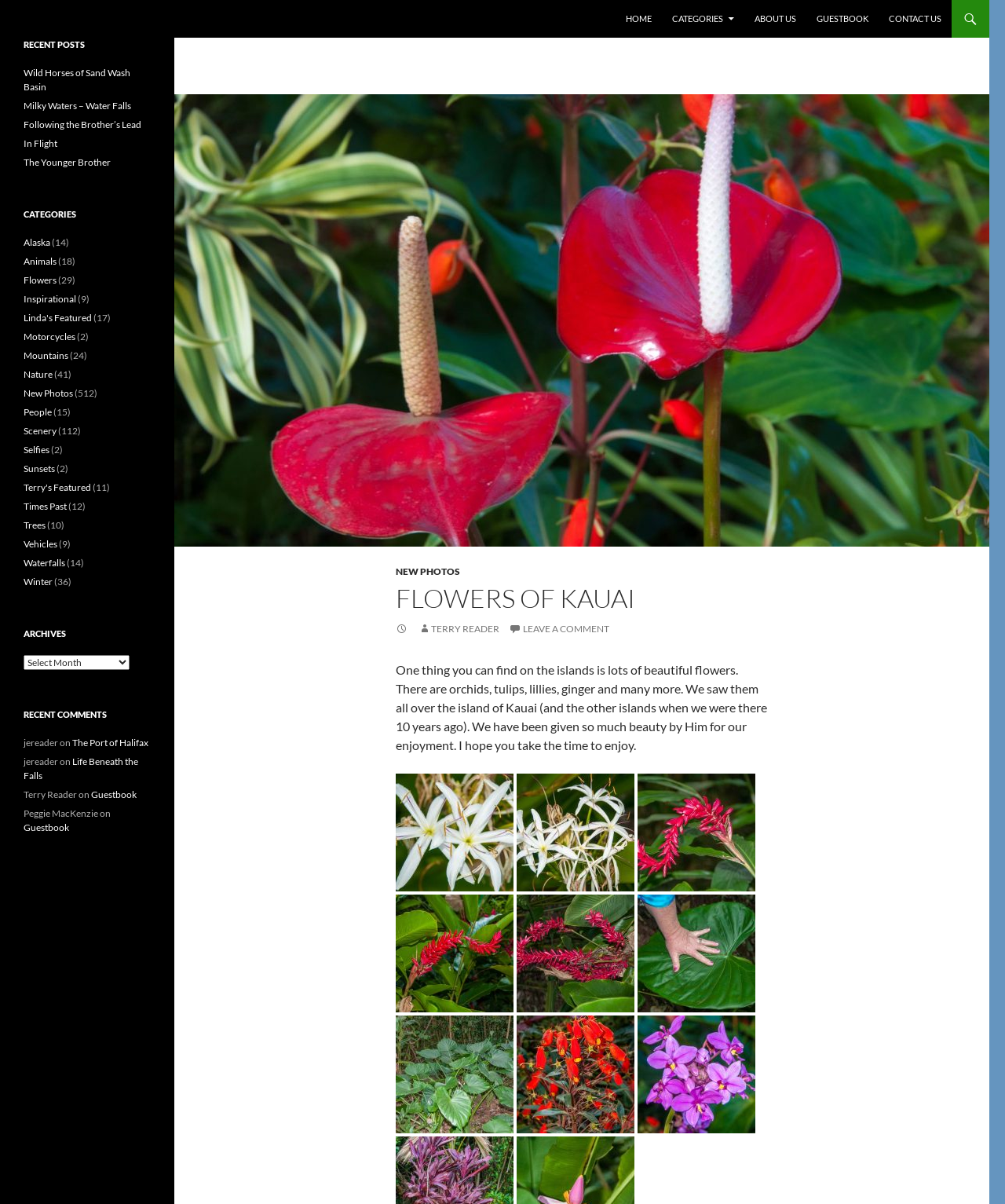Please locate the bounding box coordinates of the element that should be clicked to complete the given instruction: "View the NEW PHOTOS link".

[0.394, 0.47, 0.458, 0.479]